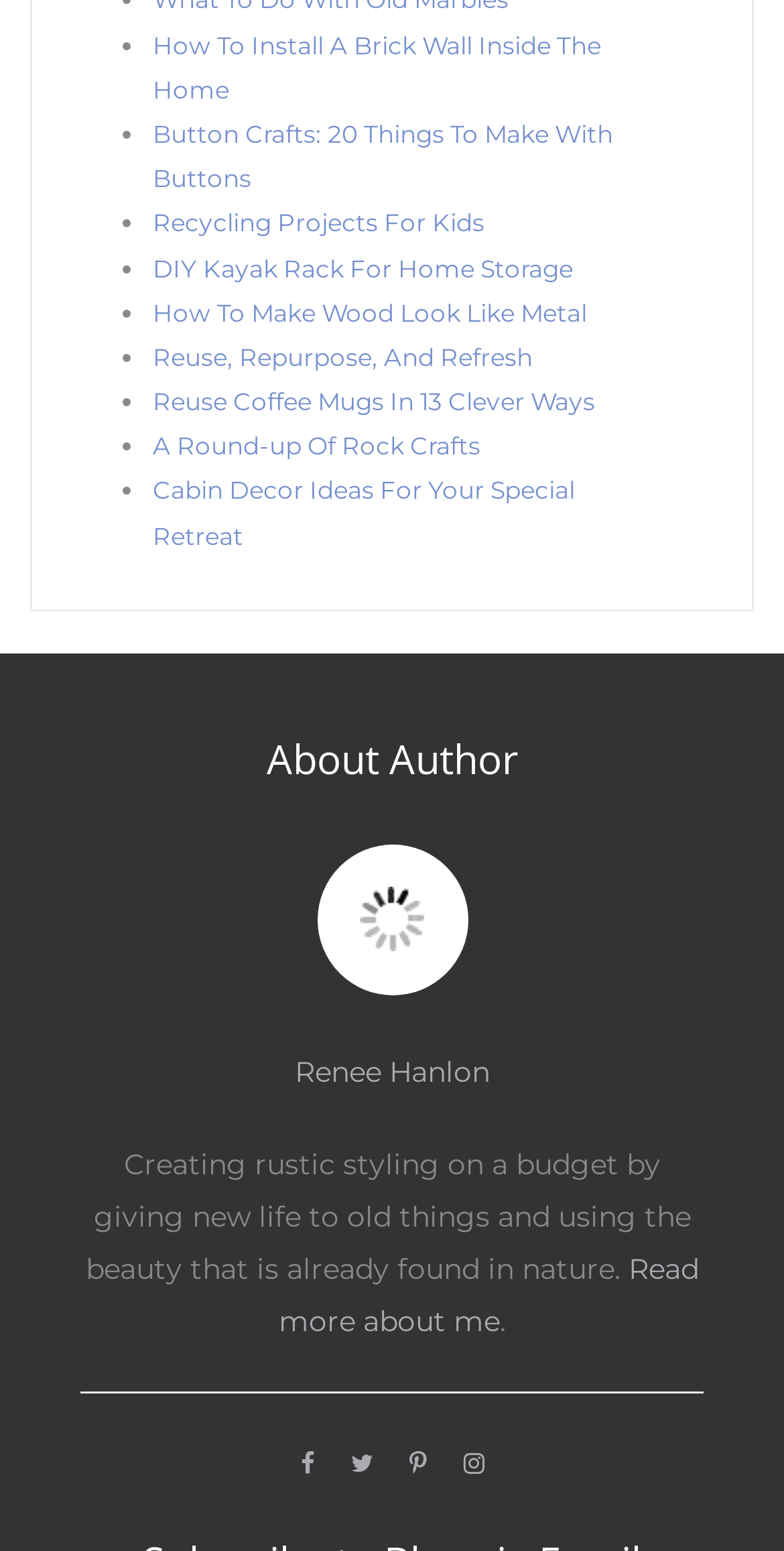Identify the bounding box for the UI element specified in this description: "facebook". The coordinates must be four float numbers between 0 and 1, formatted as [left, top, right, bottom].

[0.383, 0.924, 0.401, 0.963]